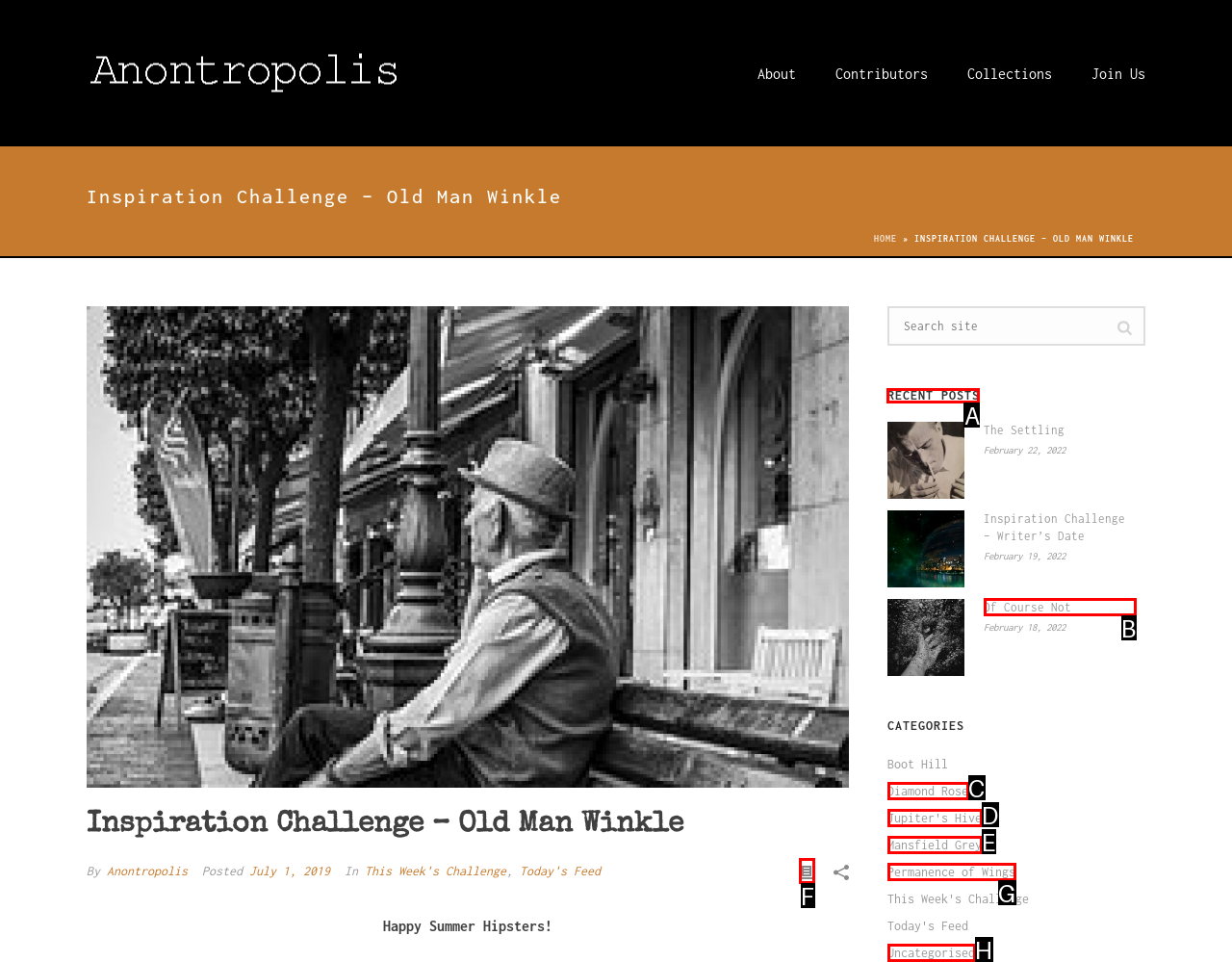From the available options, which lettered element should I click to complete this task: Read the 'RECENT POSTS' section?

A